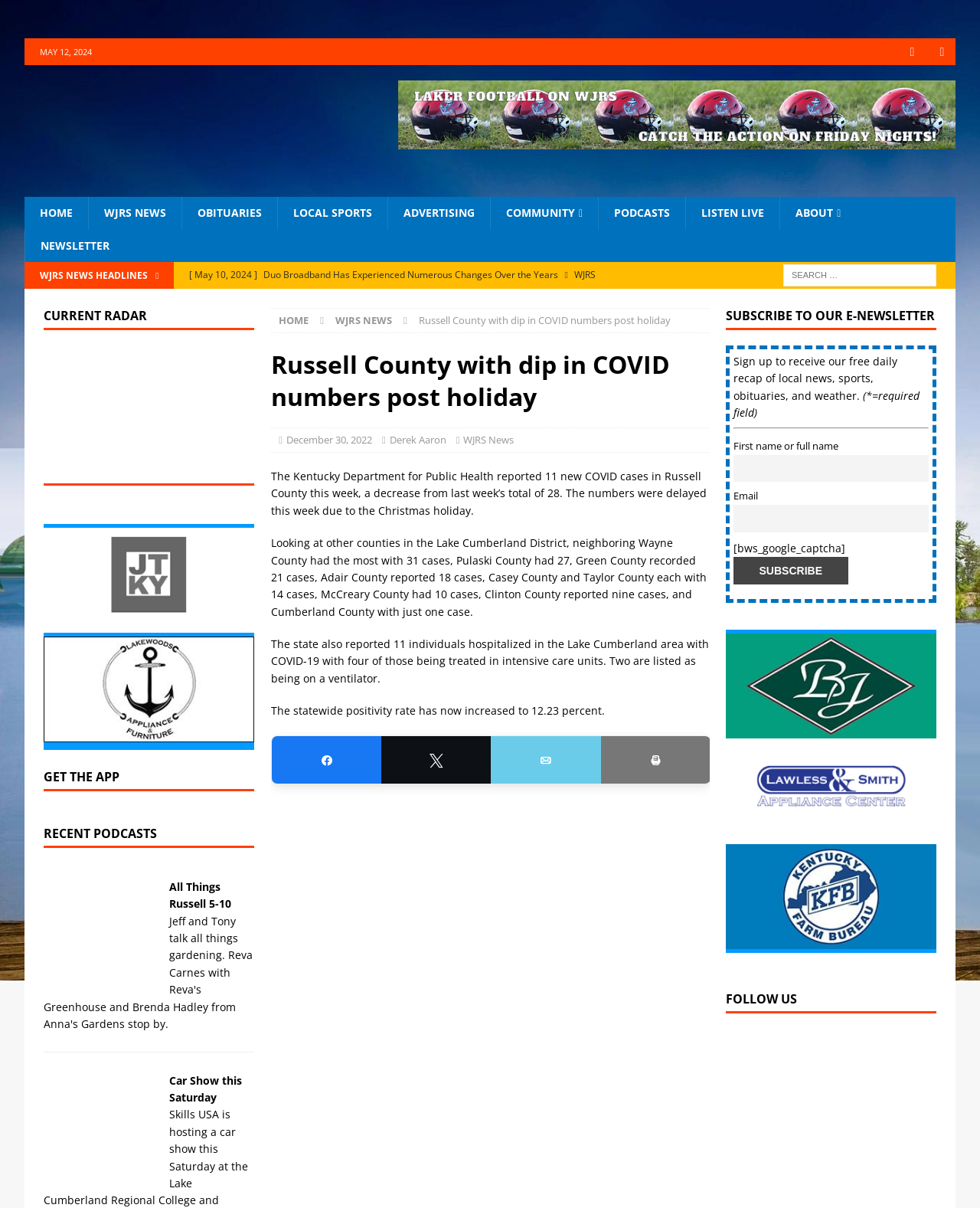Answer this question in one word or a short phrase: How many COVID cases were reported in Wayne County?

31